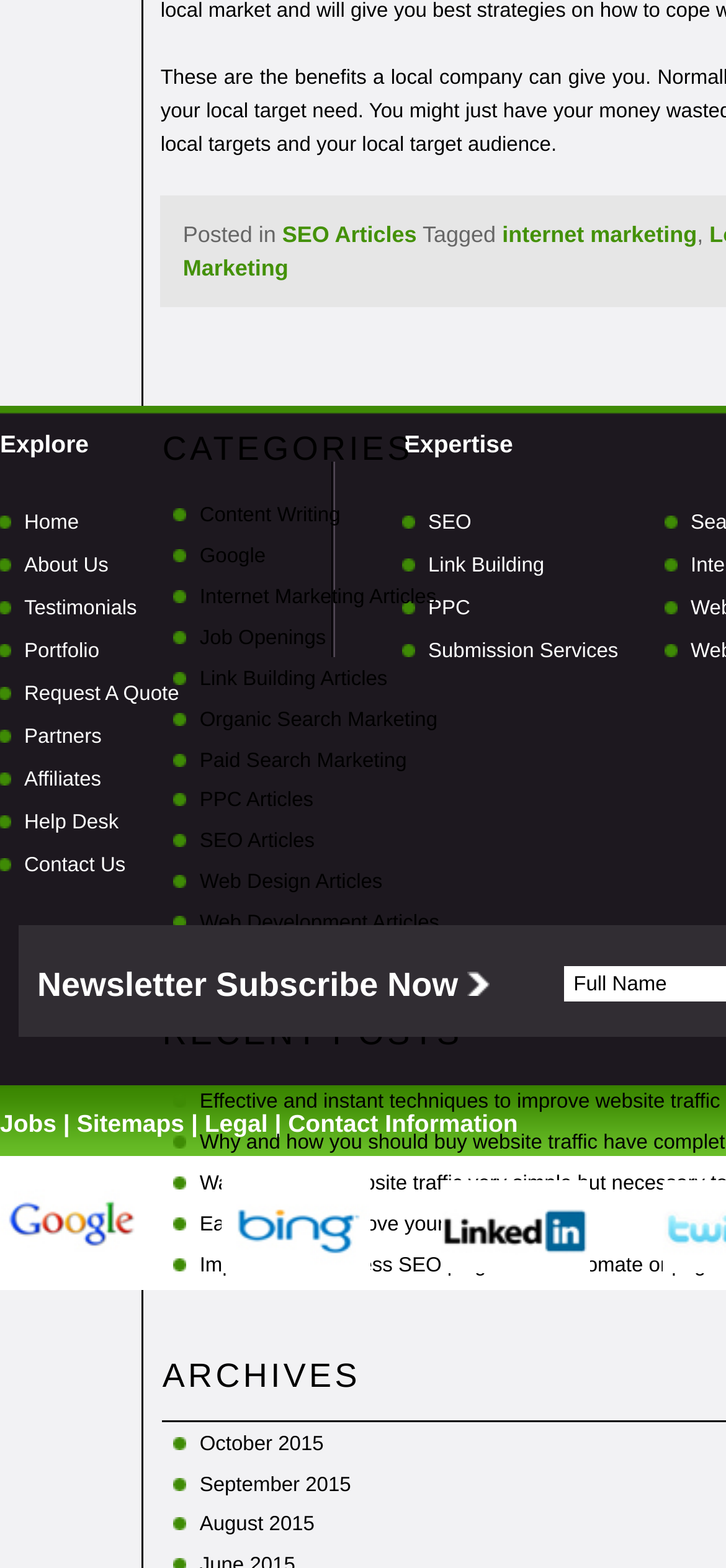What is the category of the article 'Effective and instant techniques to improve website traffic'?
Answer with a single word or phrase, using the screenshot for reference.

SEO Articles